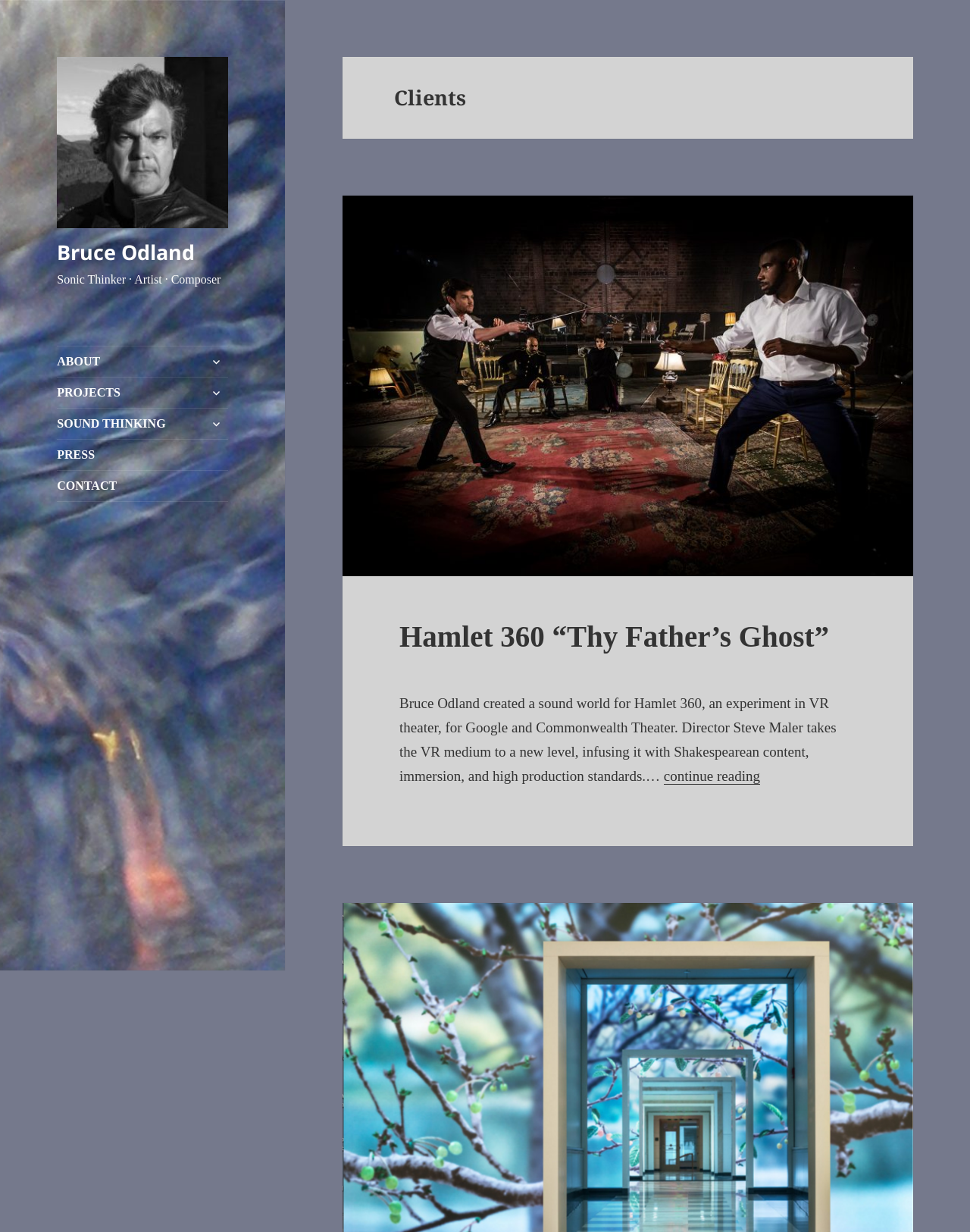For the given element description Hamlet 360 “Thy Father’s Ghost”, determine the bounding box coordinates of the UI element. The coordinates should follow the format (top-left x, top-left y, bottom-right x, bottom-right y) and be within the range of 0 to 1.

[0.412, 0.503, 0.855, 0.53]